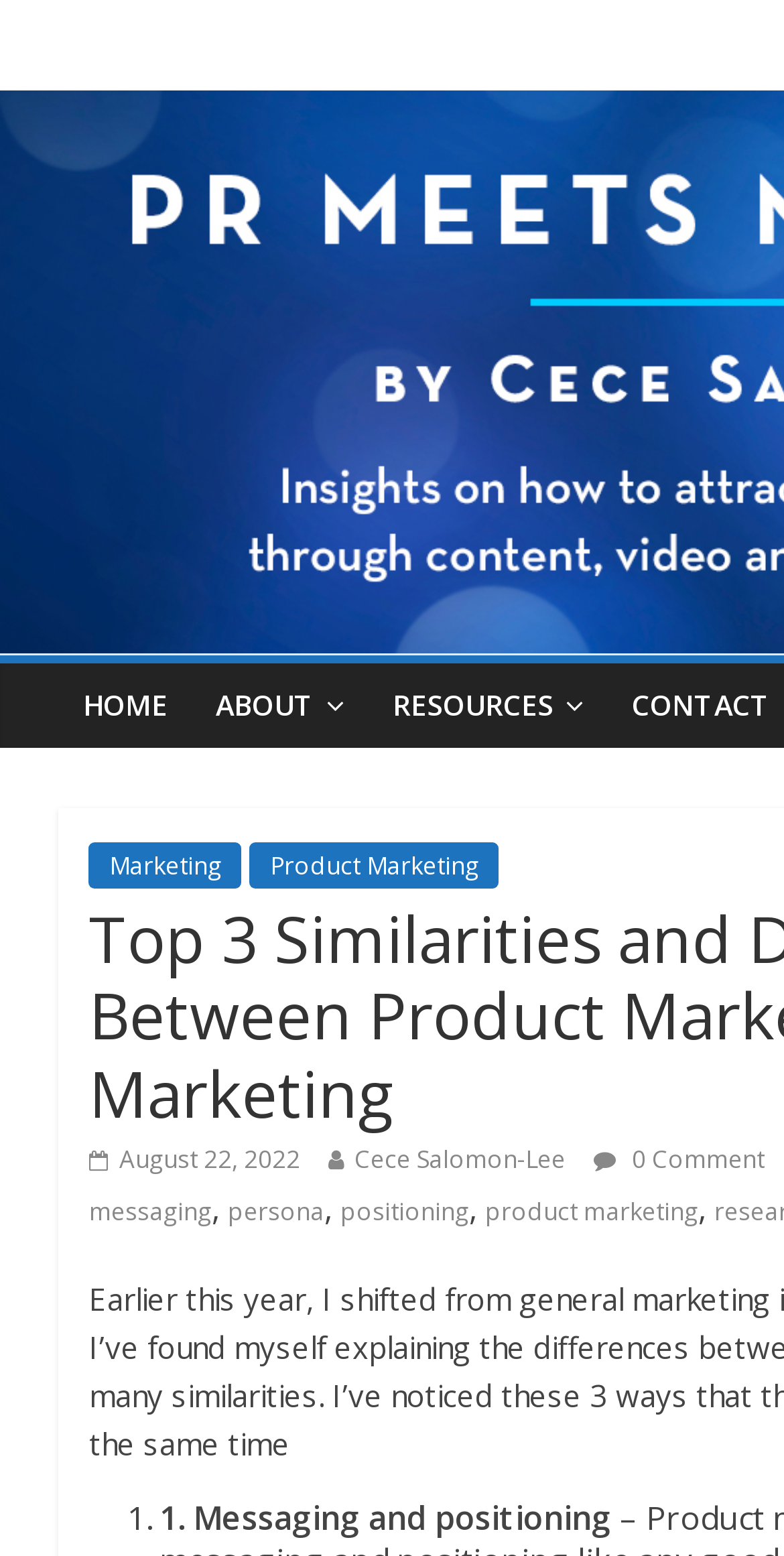Please find the bounding box coordinates for the clickable element needed to perform this instruction: "explore the first point of messaging and positioning".

[0.163, 0.963, 0.204, 0.99]